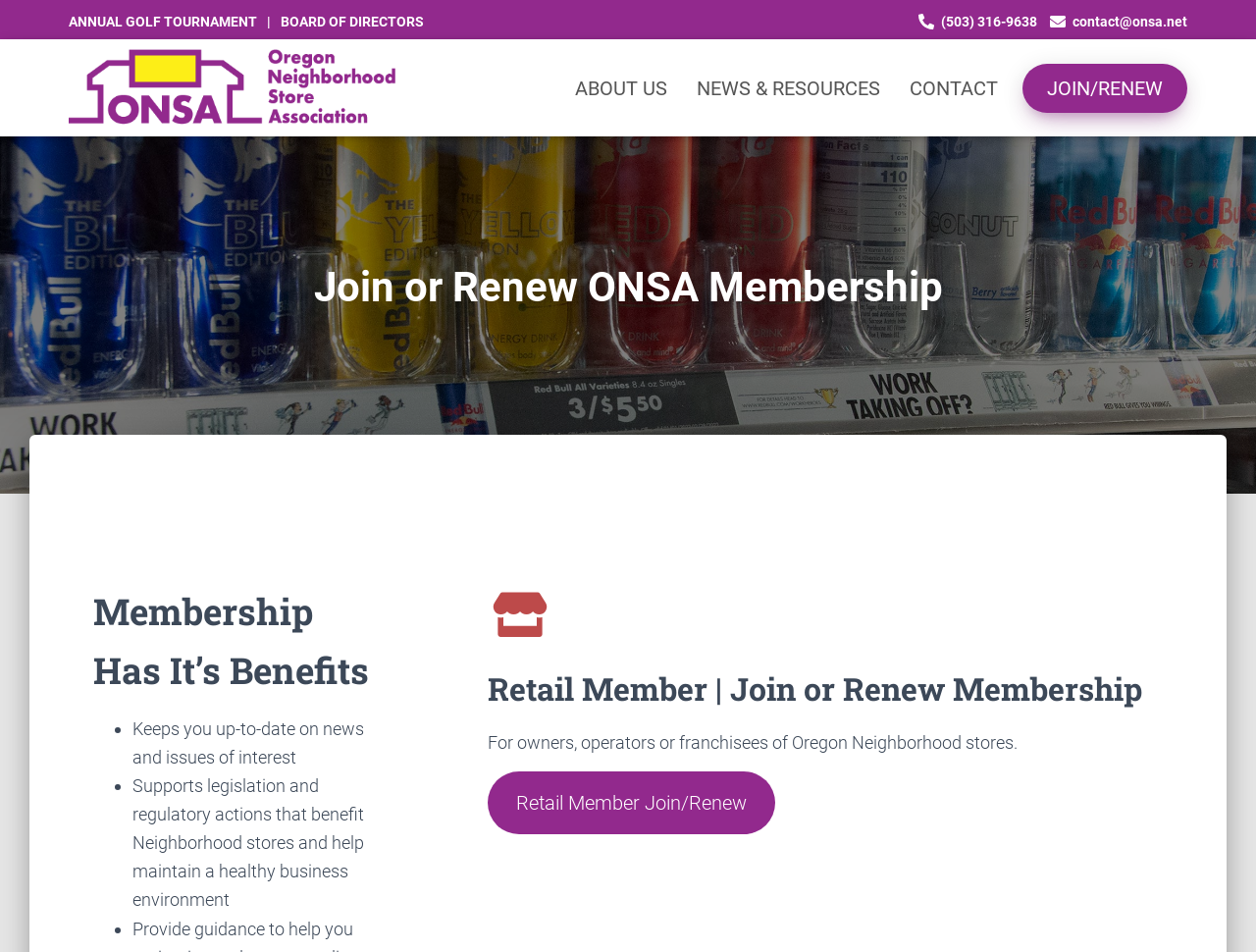Please find the bounding box coordinates for the clickable element needed to perform this instruction: "Visit the BOARD OF DIRECTORS page".

[0.223, 0.014, 0.338, 0.031]